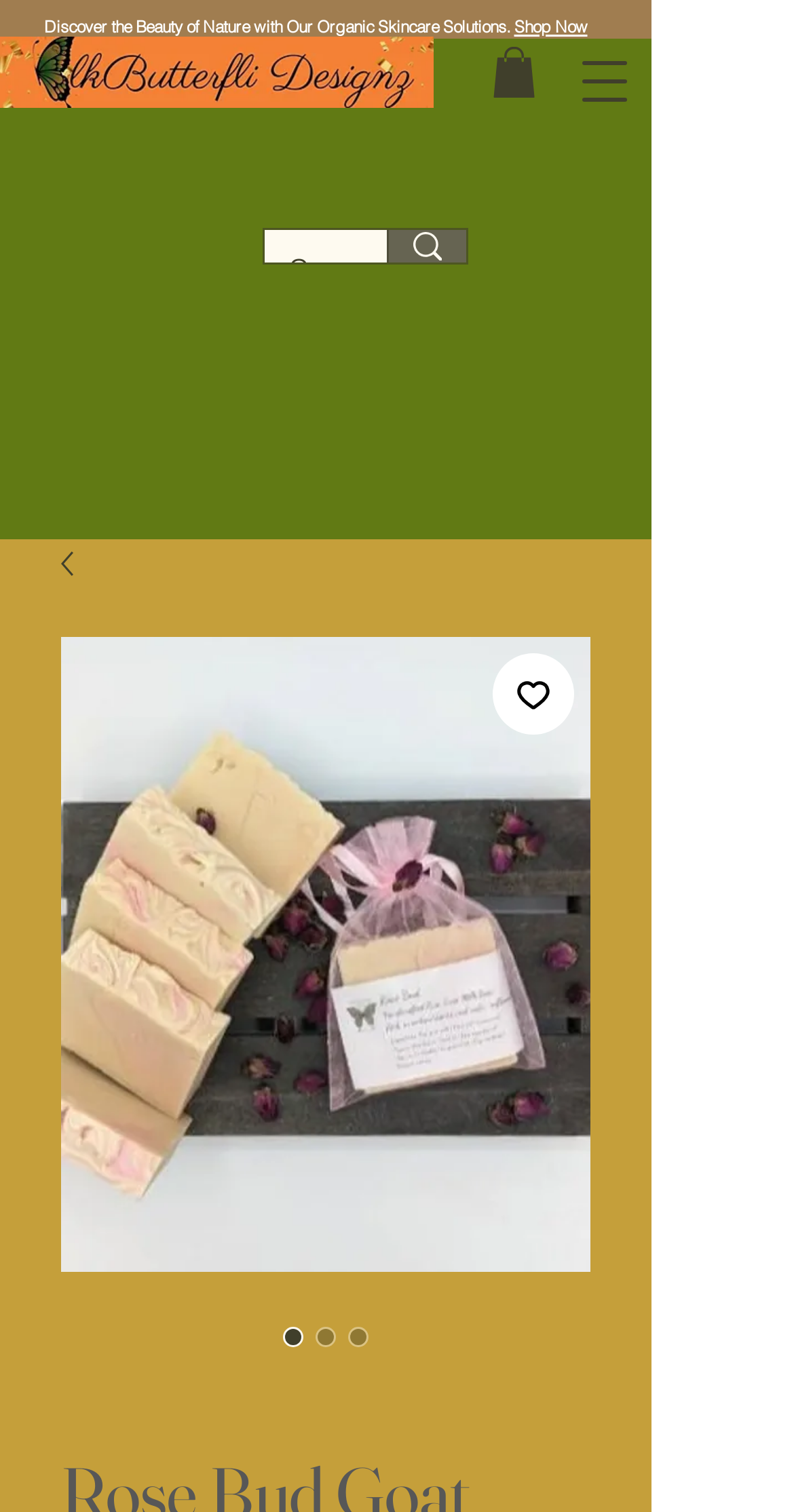What is the main product featured on this page?
Please use the image to provide a one-word or short phrase answer.

Rose Bud Goat Milk Bar Soap